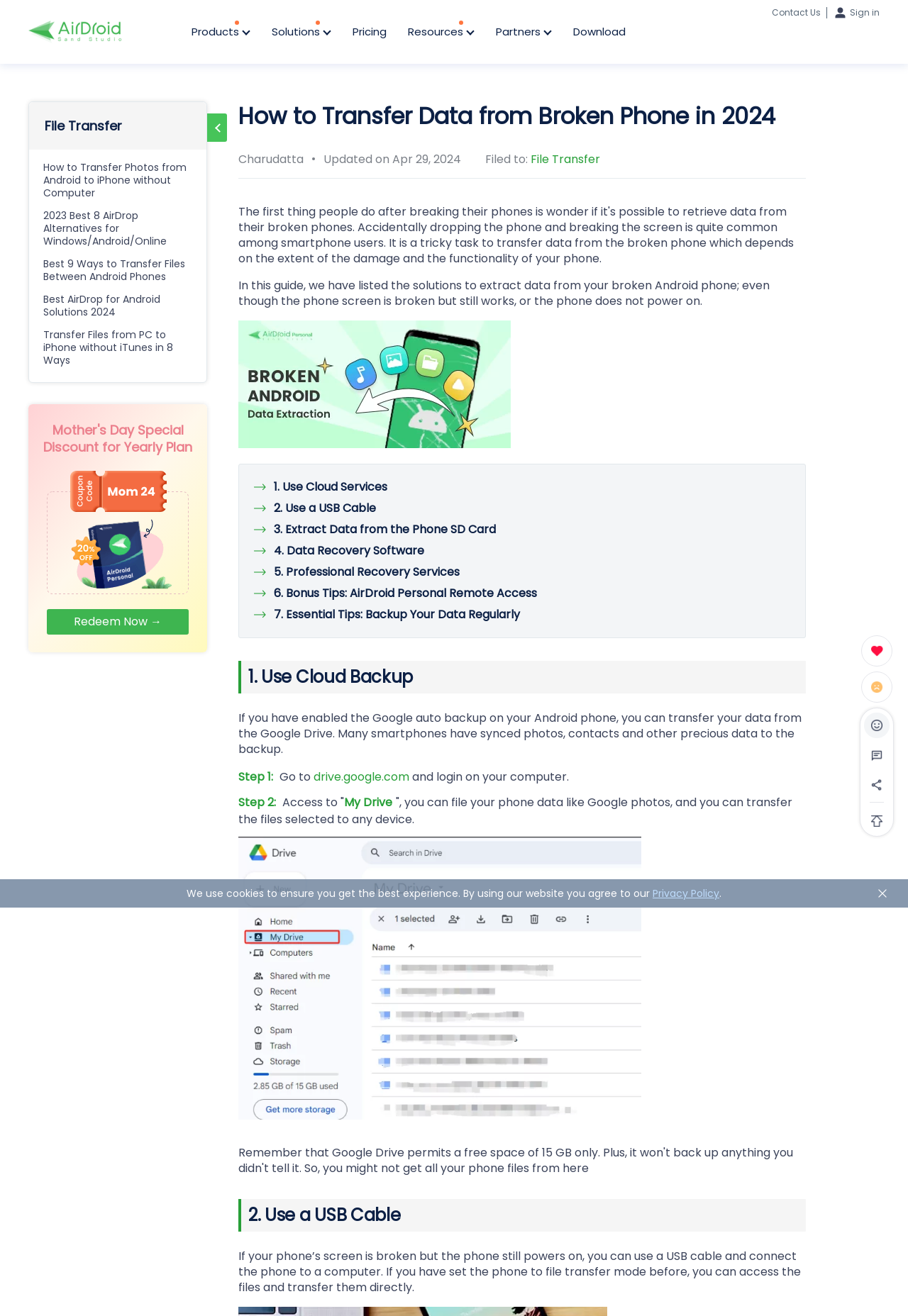Please identify the bounding box coordinates of the element's region that needs to be clicked to fulfill the following instruction: "Click on 'drive.google.com'". The bounding box coordinates should consist of four float numbers between 0 and 1, i.e., [left, top, right, bottom].

[0.345, 0.584, 0.451, 0.596]